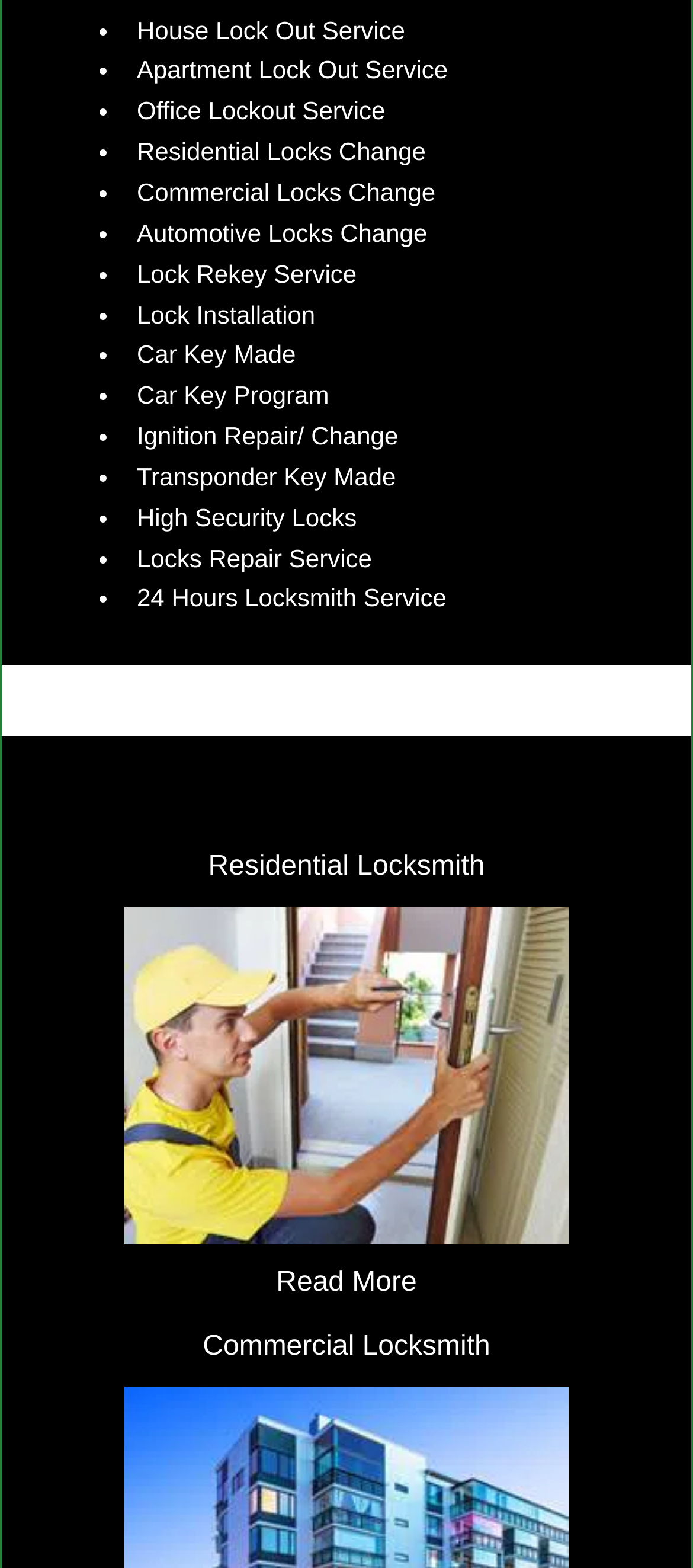Locate the bounding box coordinates of the element that should be clicked to execute the following instruction: "Visit 'Aqua Locksmith Store Burlington, NJ 609-534-9557'".

[0.179, 0.676, 0.821, 0.696]